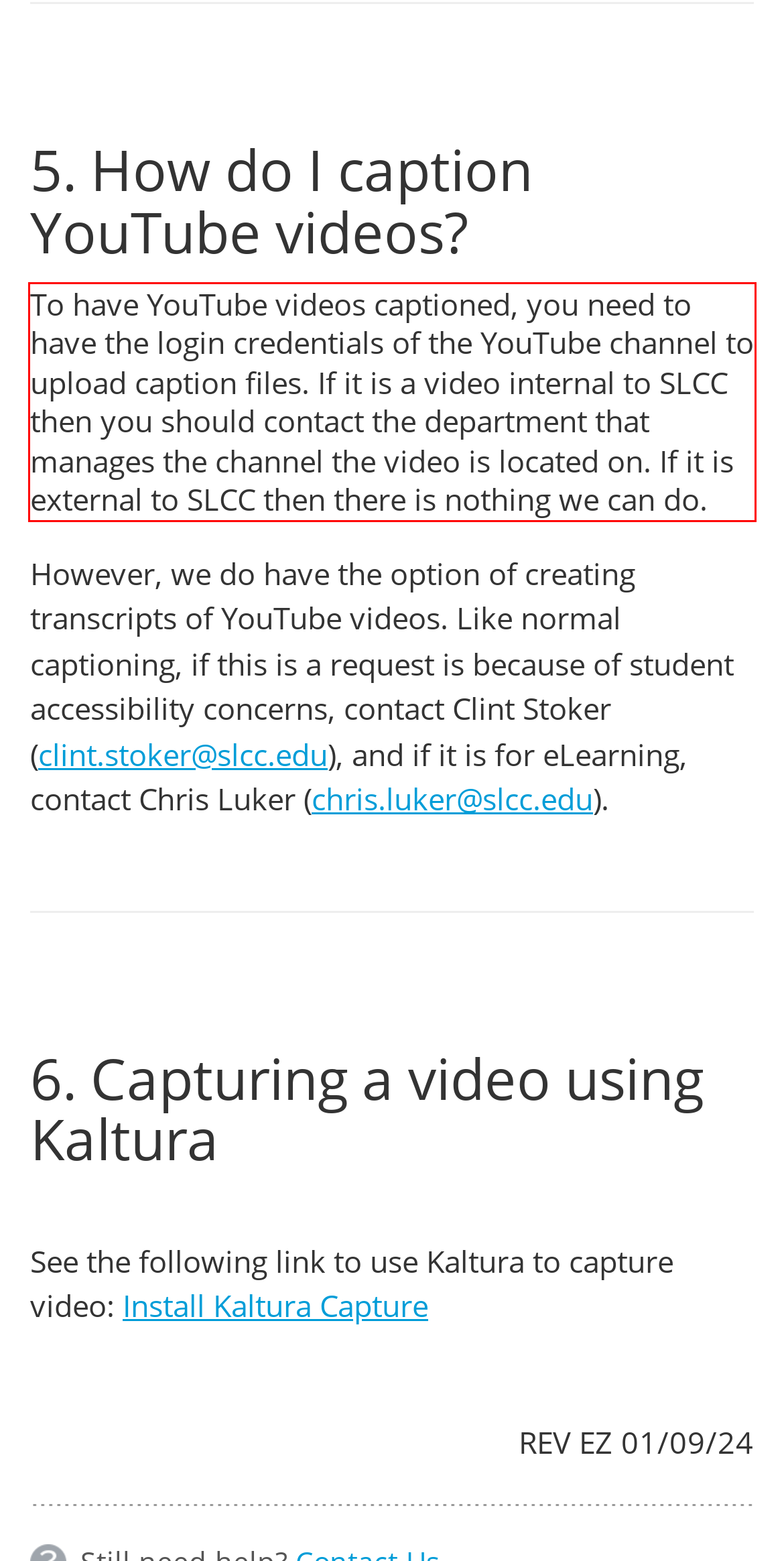Given a webpage screenshot, locate the red bounding box and extract the text content found inside it.

To have YouTube videos captioned, you need to have the login credentials of the YouTube channel to upload caption files. If it is a video internal to SLCC then you should contact the department that manages the channel the video is located on. If it is external to SLCC then there is nothing we can do.